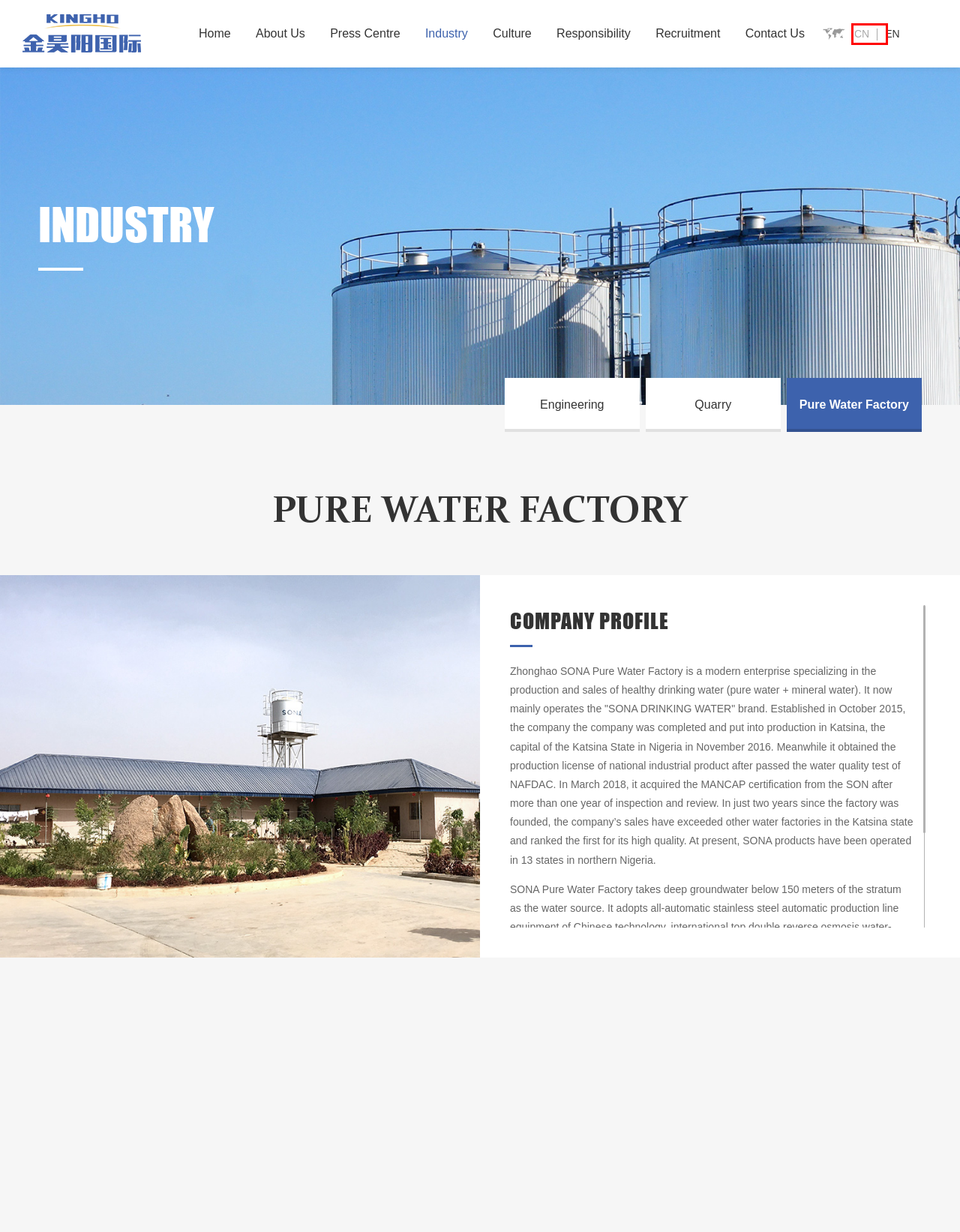Review the screenshot of a webpage which includes a red bounding box around an element. Select the description that best fits the new webpage once the element in the bounding box is clicked. Here are the candidates:
A. 工程建筑 -北京金昊阳国际建设工程有限公司
B. 博采网络-全网价值营销服务商
C. 石料场 -北京金昊阳国际建设工程有限公司
D. 北京金昊阳国际建设工程有限公司
E. Campus-招贤纳士-北京金昊阳国际建设工程有限公司
F. 企业文化-北京金昊阳国际建设工程有限公司
G. Society-招贤纳士-北京金昊阳国际建设工程有限公司
H. 关于金昊阳-北京金昊阳国际建设工程有限公司

D